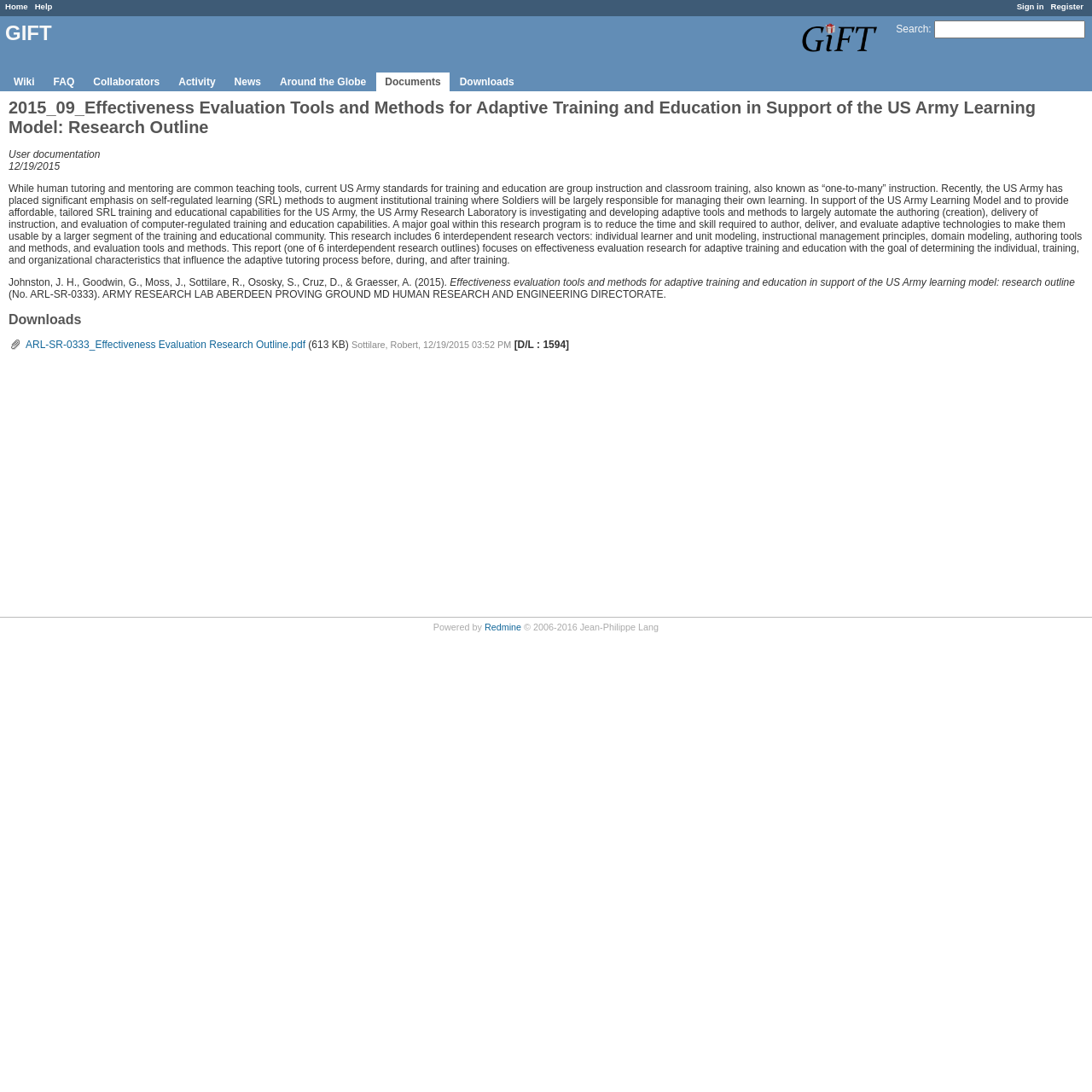Offer a detailed explanation of the webpage layout and contents.

The webpage is a research outline page for a project titled "2015_09_Effectiveness Evaluation Tools and Methods for Adaptive Training and Education in Support of the US Army Learning Model: Research Outline" on the GIFT Portal. 

At the top right corner, there are three links: "Sign in", "Register", and "Home". Next to them is a search bar with a "Search" link and a textbox to input search queries. 

On the top left, there is a heading "GIFT" with two images beside it. Below the heading, there are several links to different sections of the portal, including "Wiki", "FAQ", "Collaborators", "Activity", "News", "Around the Globe", and "Documents". 

The main content of the page is a research outline, which includes a heading, a brief description, and several paragraphs of text. The text describes the research program, its goals, and its six interdependent research vectors. 

Below the research outline, there is a section for downloads, which includes a link to a PDF file titled "ARL-SR-0333_Effectiveness Evaluation Research Outline.pdf" with its file size and download count. 

At the bottom of the page, there is a footer section with a "Powered by" text, a link to "Redmine", and a copyright notice.